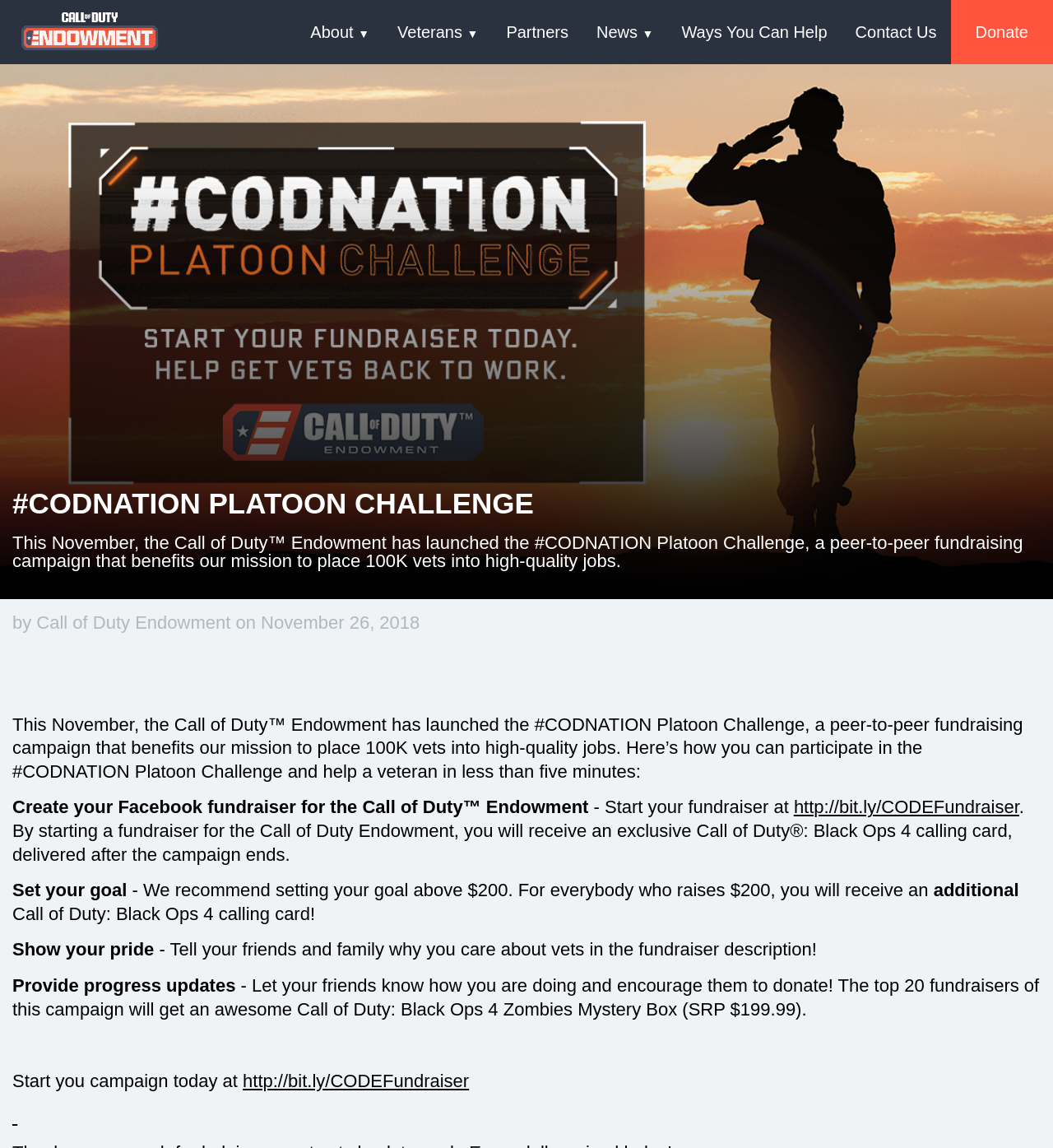Using the provided description Popular, find the bounding box coordinates for the UI element. Provide the coordinates in (top-left x, top-left y, bottom-right x, bottom-right y) format, ensuring all values are between 0 and 1.

None